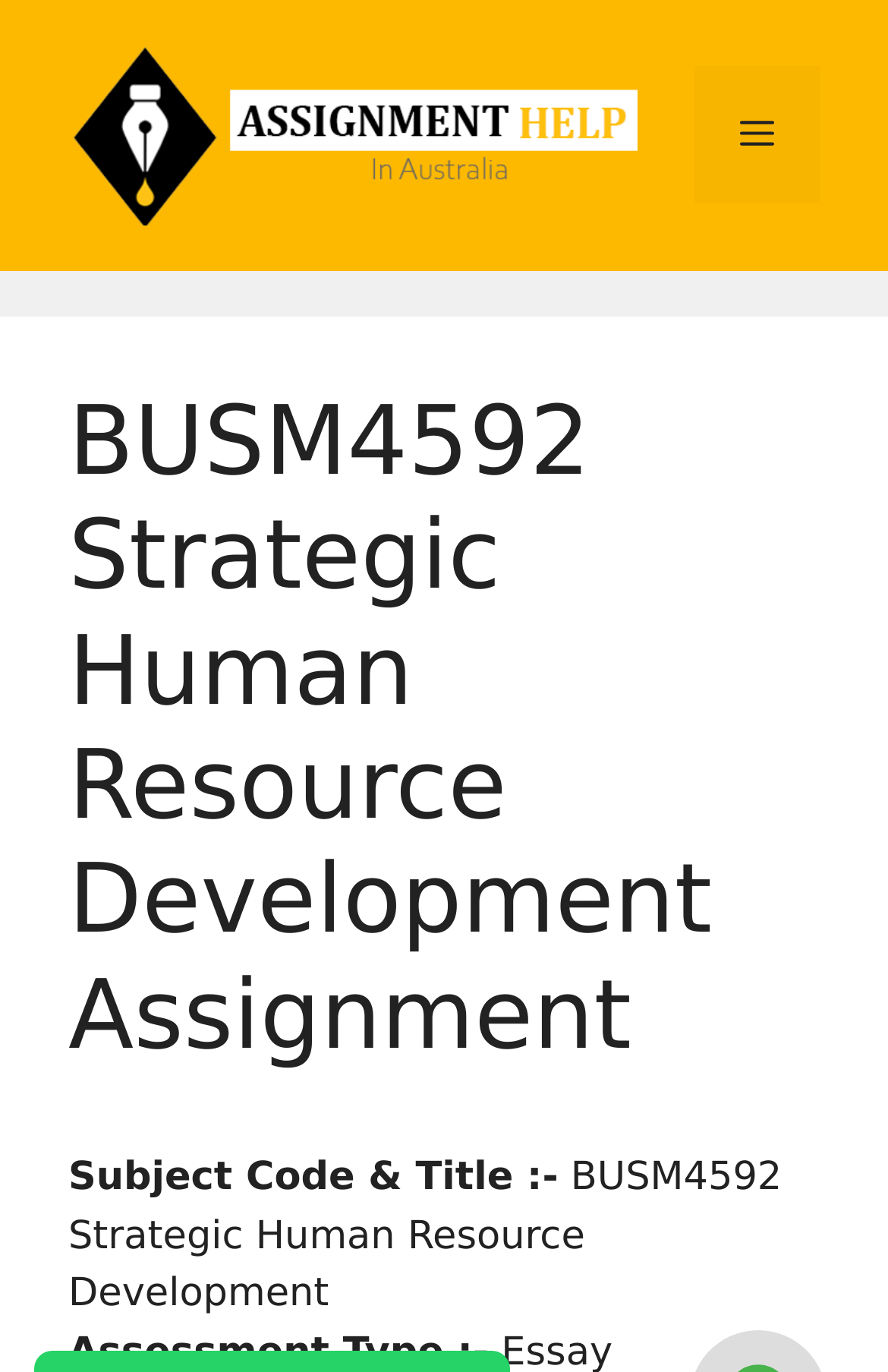Identify and extract the main heading of the webpage.

BUSM4592 Strategic Human Resource Development Assignment